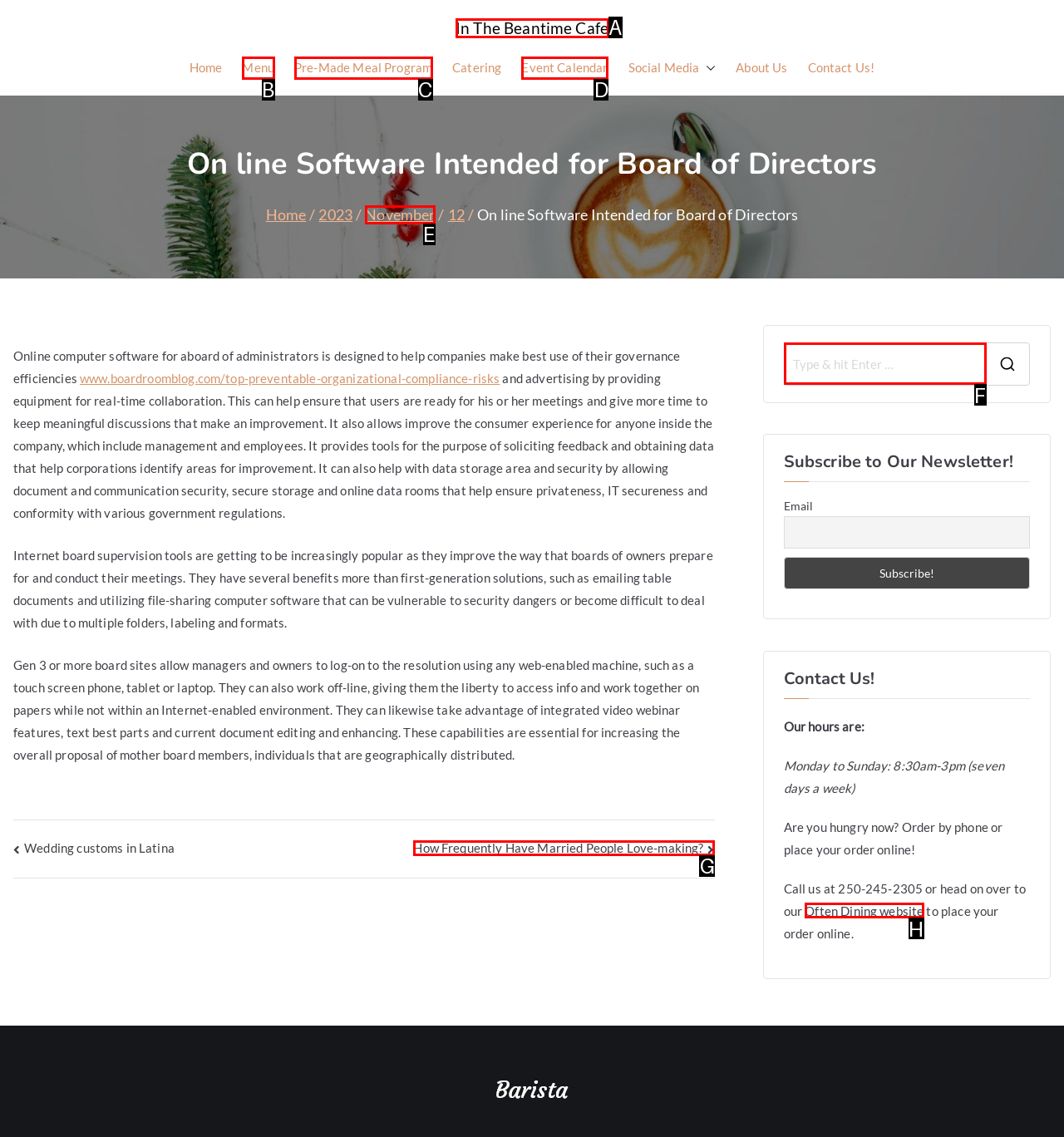Which UI element corresponds to this description: Often Dining website
Reply with the letter of the correct option.

H